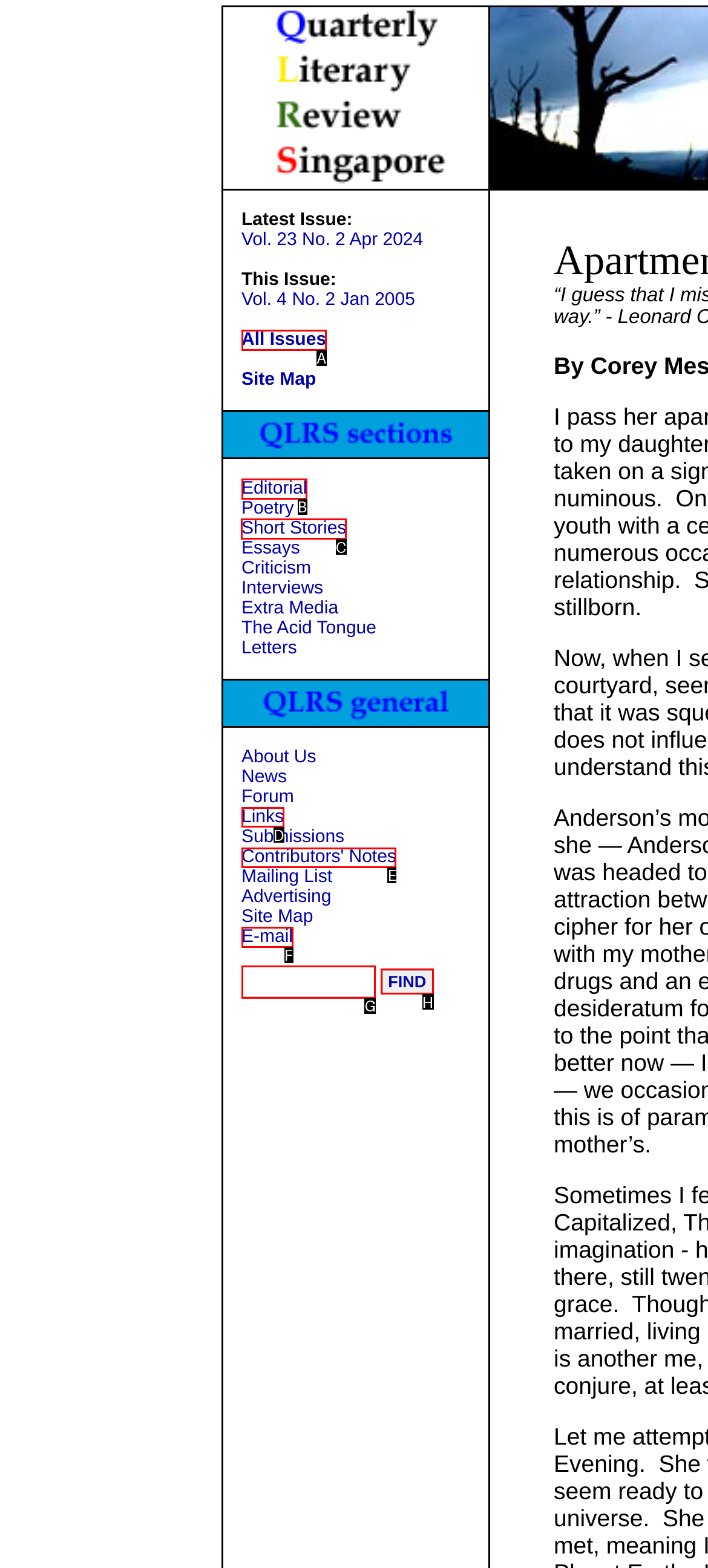Identify the correct letter of the UI element to click for this task: Read short stories
Respond with the letter from the listed options.

C